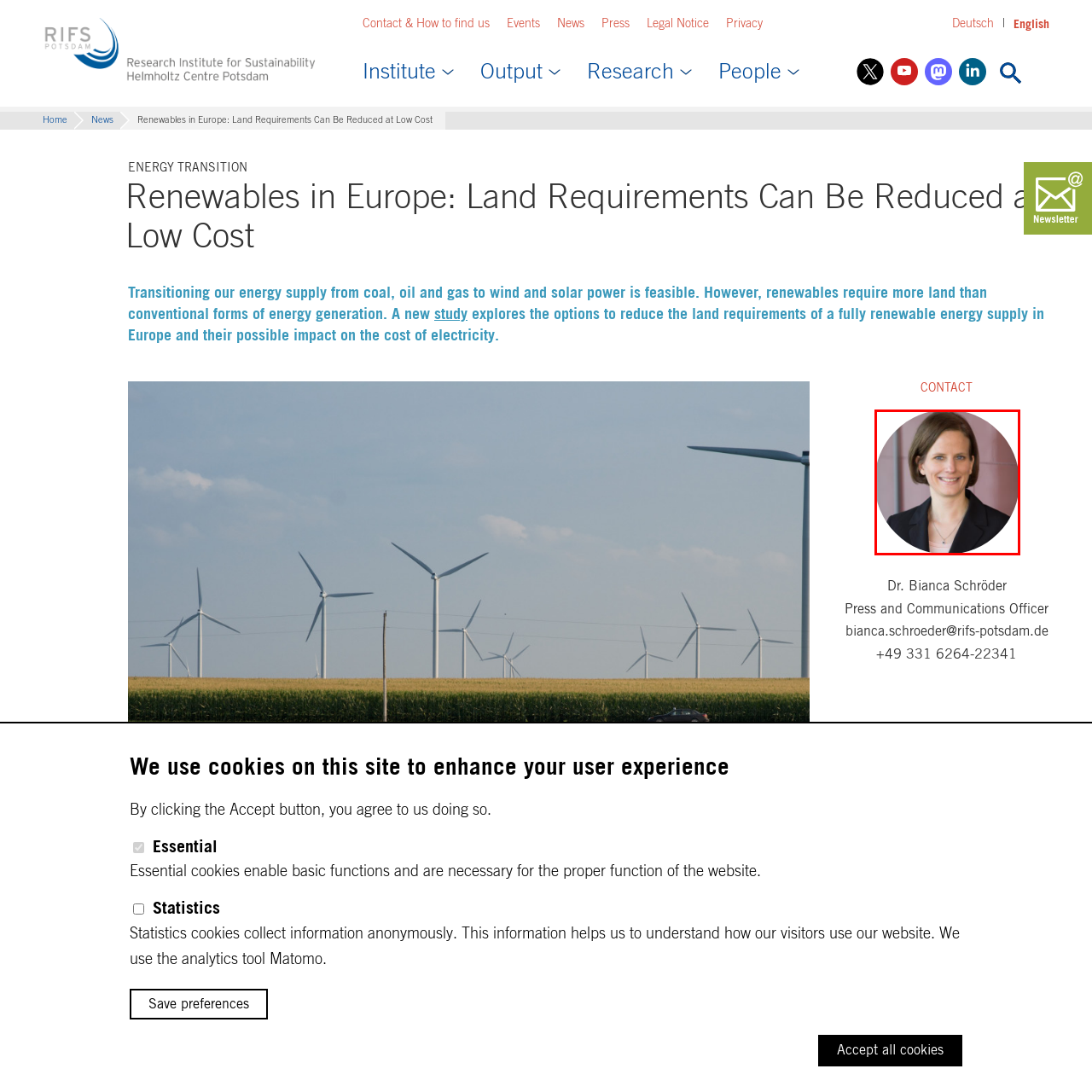Examine the image inside the red bounding box and deliver a thorough answer to the question that follows, drawing information from the image: What is the color of Dr. Bianca Schröder's blazer?

The caption explicitly states that Dr. Bianca Schröder is dressed in a black blazer over a light-colored top, making it clear that her blazer is black.